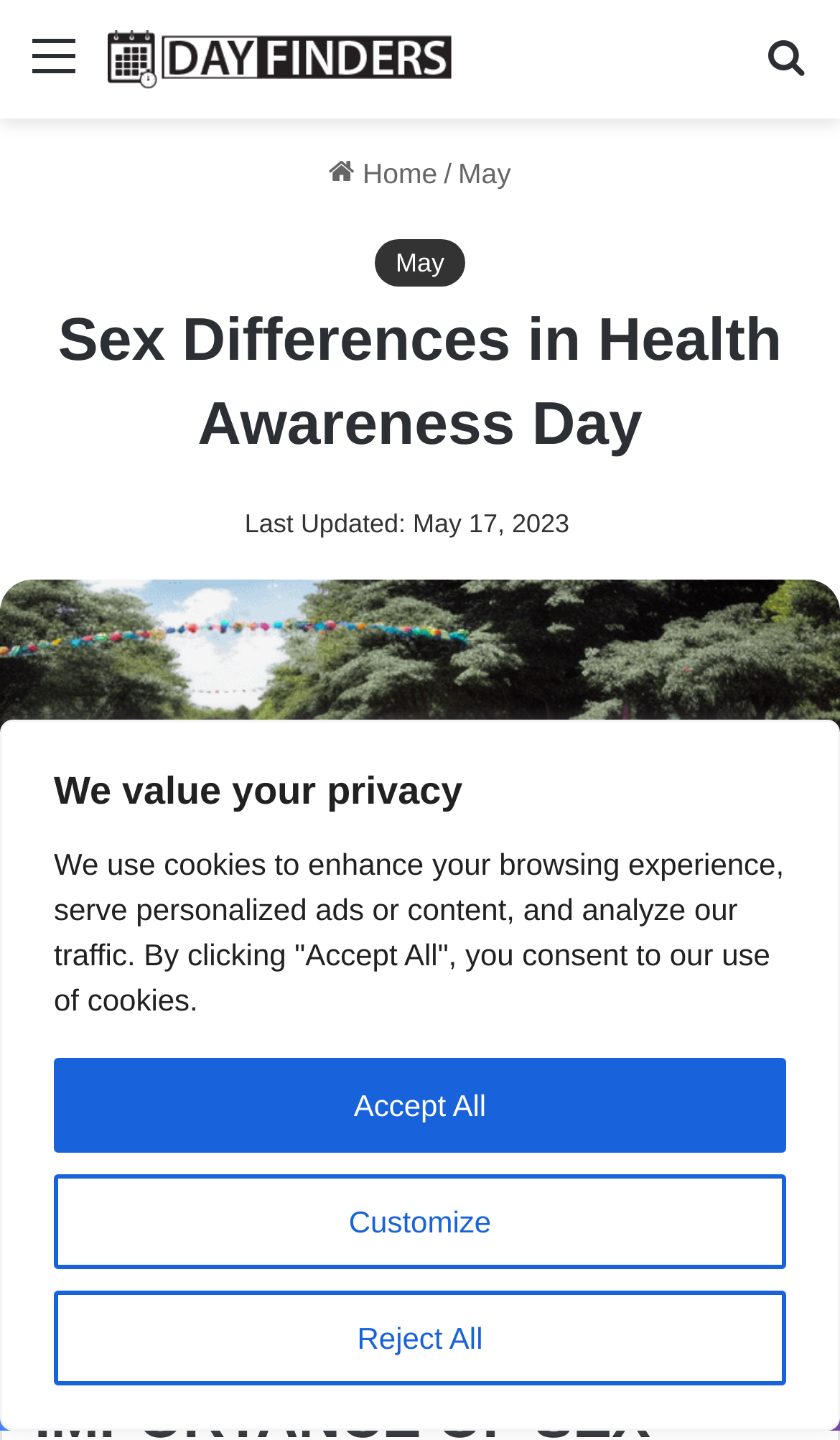Pinpoint the bounding box coordinates of the clickable area needed to execute the instruction: "Click the 'Home' link". The coordinates should be specified as four float numbers between 0 and 1, i.e., [left, top, right, bottom].

[0.392, 0.109, 0.521, 0.131]